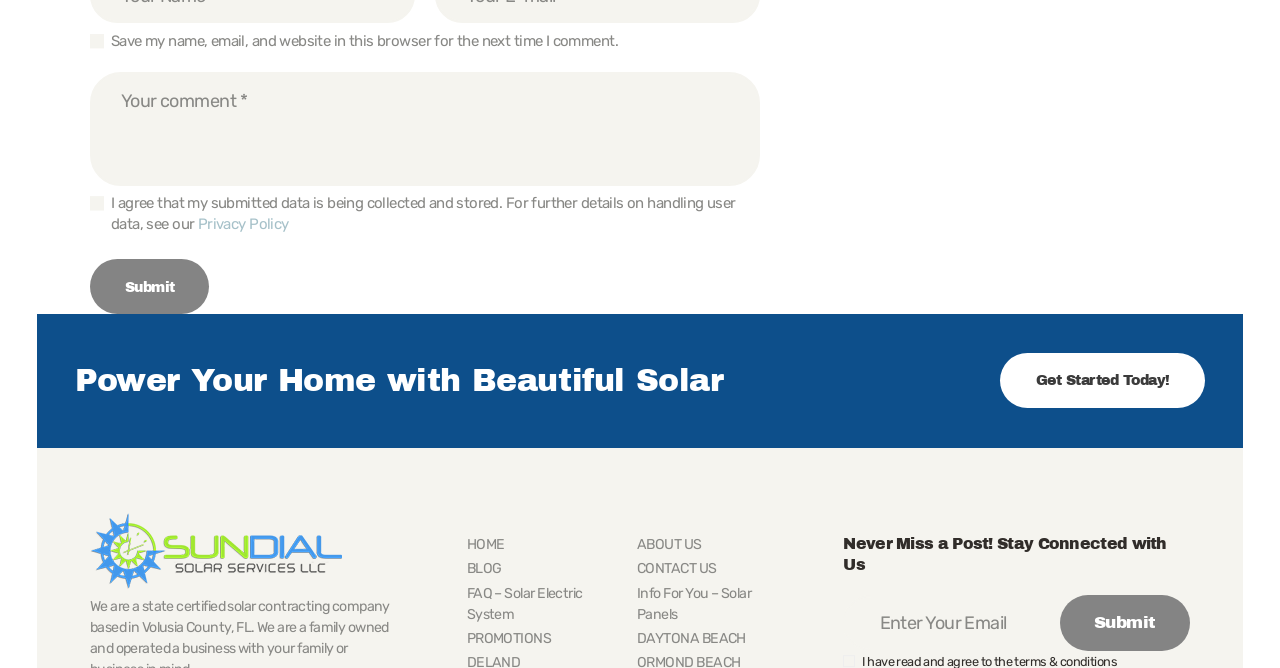Identify the bounding box coordinates for the UI element described as: "FAQ – Solar Electric System".

[0.365, 0.875, 0.455, 0.932]